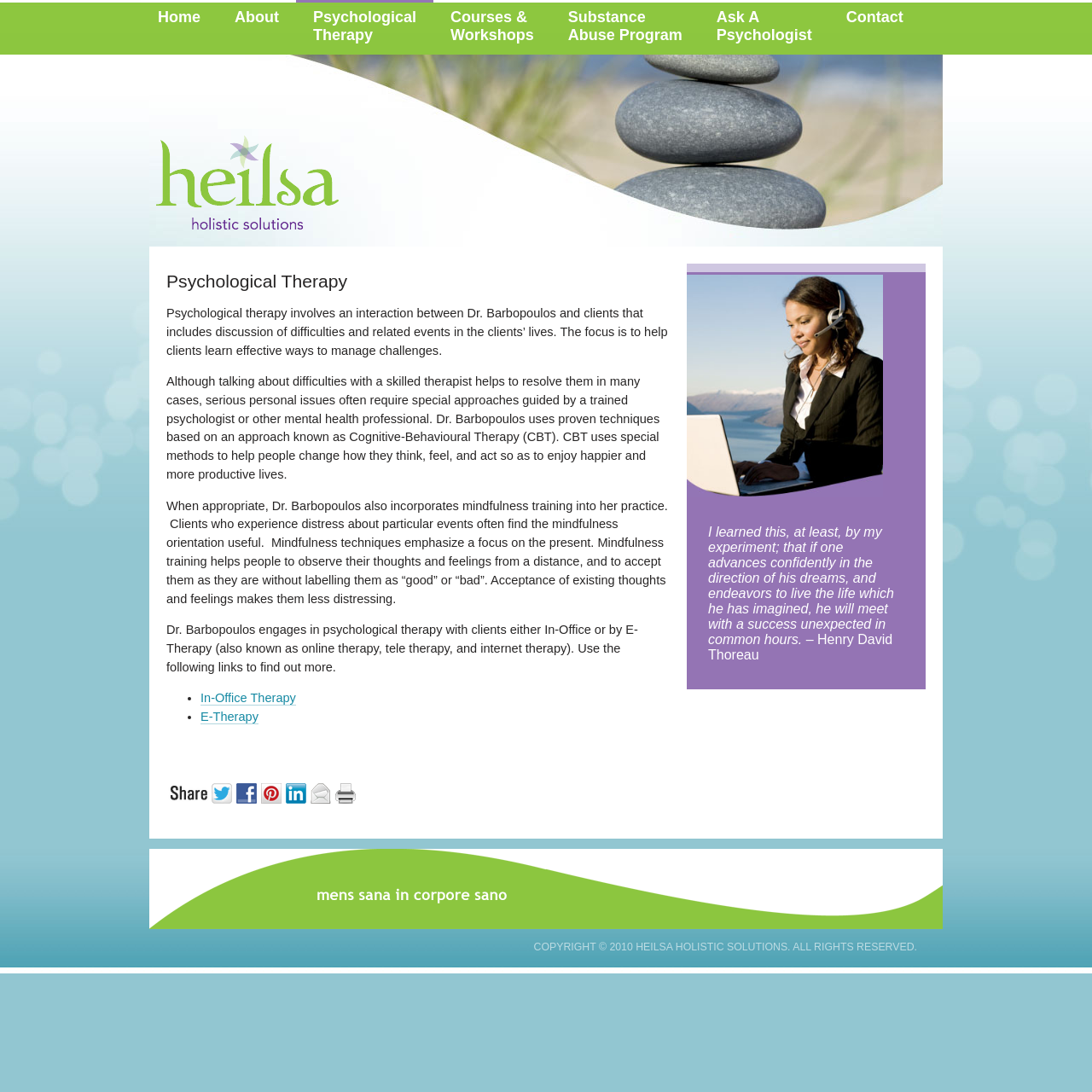Please indicate the bounding box coordinates of the element's region to be clicked to achieve the instruction: "Share on Twitter". Provide the coordinates as four float numbers between 0 and 1, i.e., [left, top, right, bottom].

[0.194, 0.726, 0.216, 0.738]